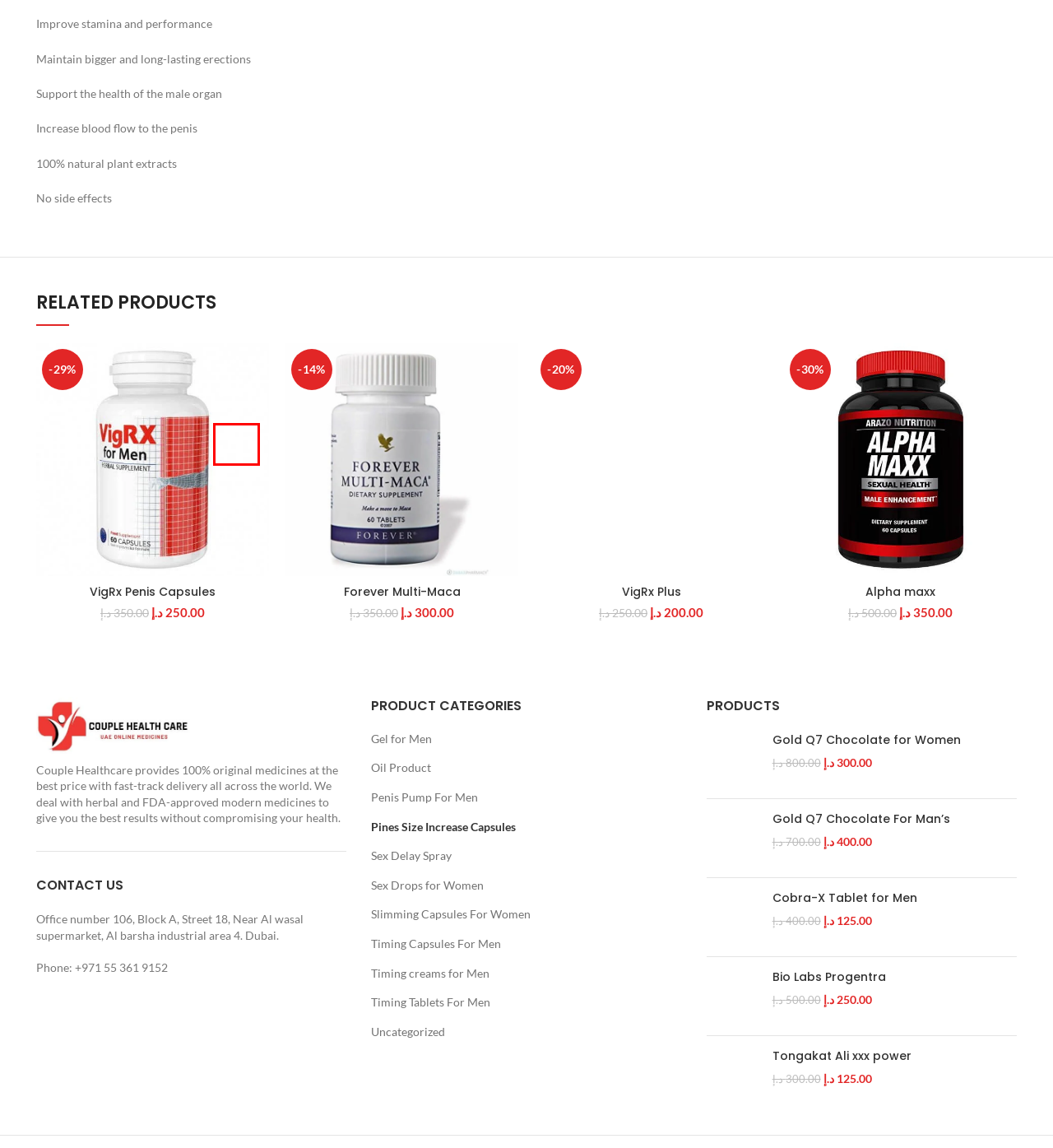Analyze the webpage screenshot with a red bounding box highlighting a UI element. Select the description that best matches the new webpage after clicking the highlighted element. Here are the options:
A. Timing Capsule for Men Online in UAE | Couple Healthcare
B. Buy Penis Pump For Men in UAE - Penis Pump for Sale
C. Gold Q7 Chocolate - Gold Q7 Chocolate for Man’s
D. Bio Labs Progentra - Couple Healthcare
E. VigRx penis capsules - buy 100% herbal penis enlargement pills
F. Alpha Maxx - Male Enhancement Medicine - Alpha Maxx Tablets
G. Cobra-X Tablet for Men - Couple Healthcare
H. Uncategorized Archives - Couple Healthcare

E